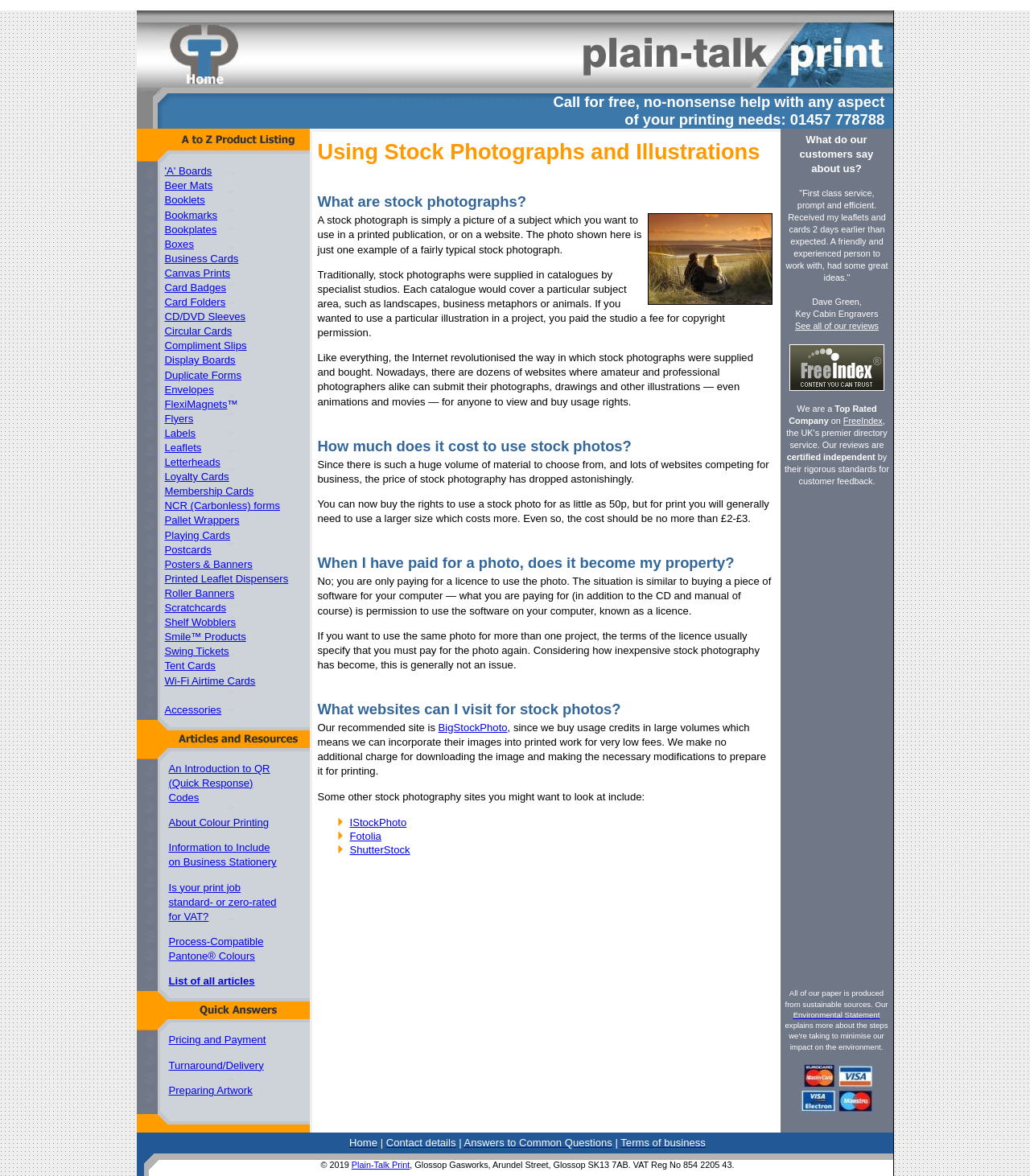Given the description: "value="Sign up"", determine the bounding box coordinates of the UI element. The coordinates should be formatted as four float numbers between 0 and 1, [left, top, right, bottom].

None